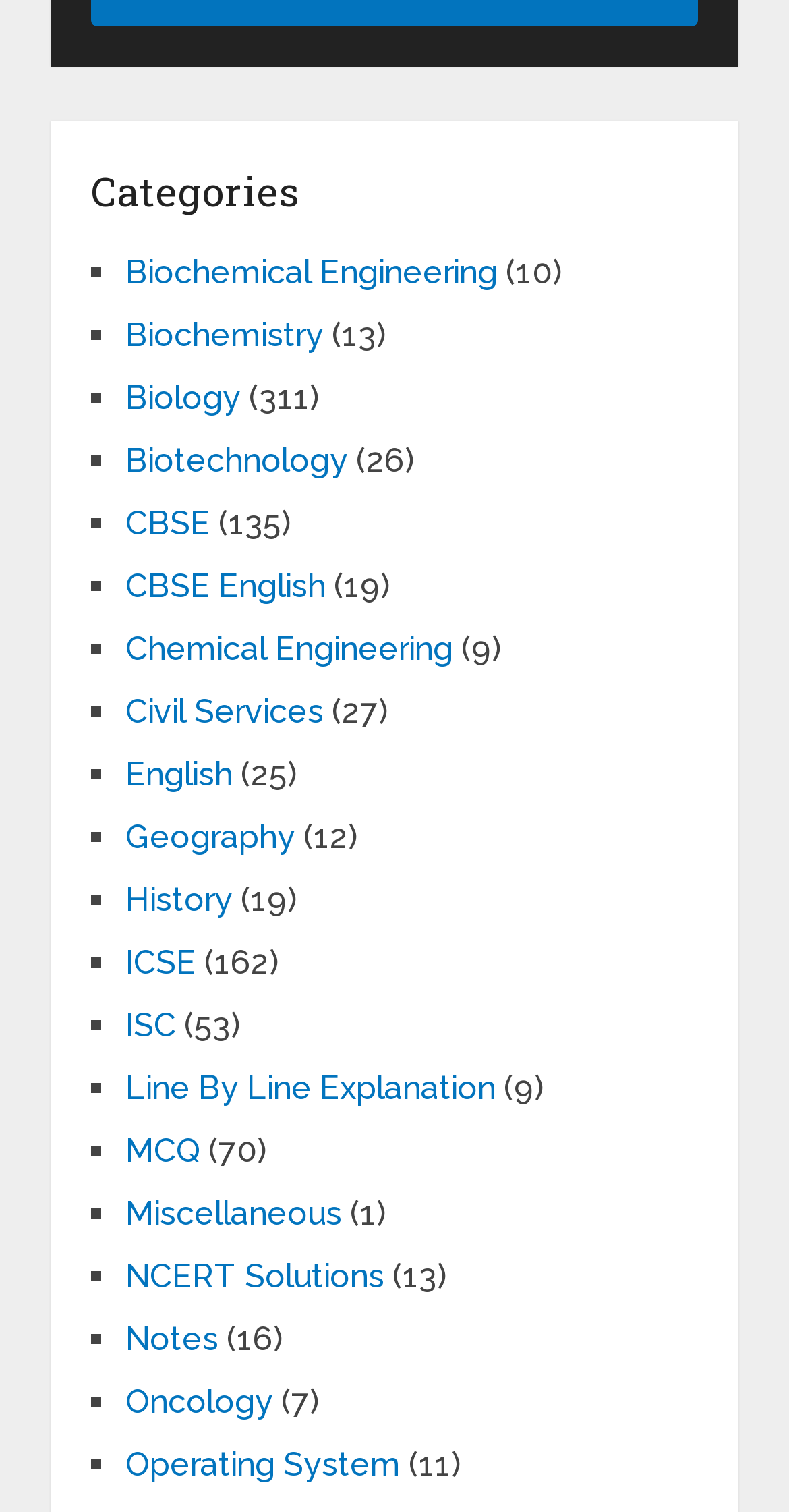Please specify the bounding box coordinates for the clickable region that will help you carry out the instruction: "Click on Biochemical Engineering".

[0.159, 0.168, 0.631, 0.193]